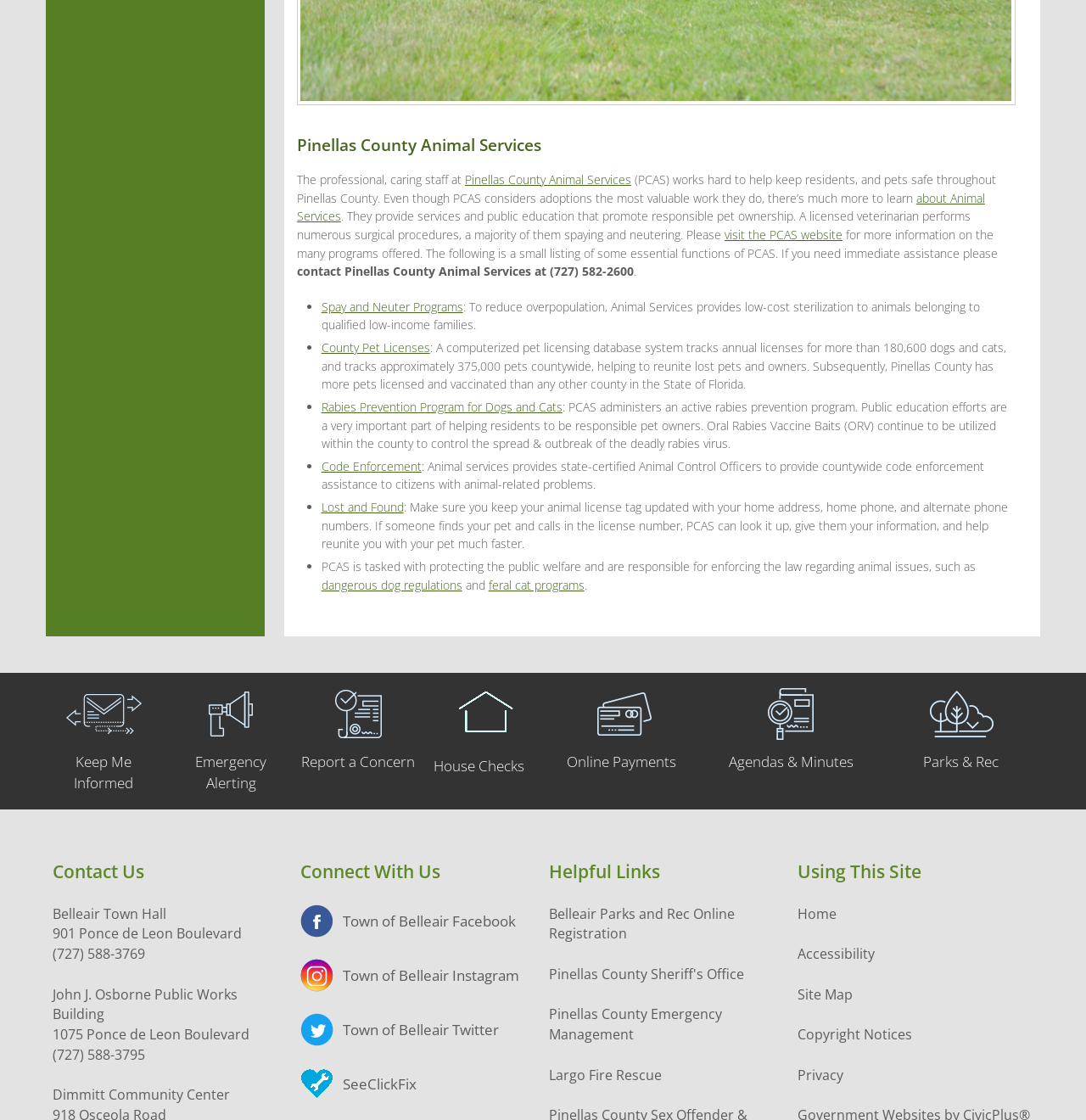Please indicate the bounding box coordinates for the clickable area to complete the following task: "Explore the 'Millbrook' course". The coordinates should be specified as four float numbers between 0 and 1, i.e., [left, top, right, bottom].

None